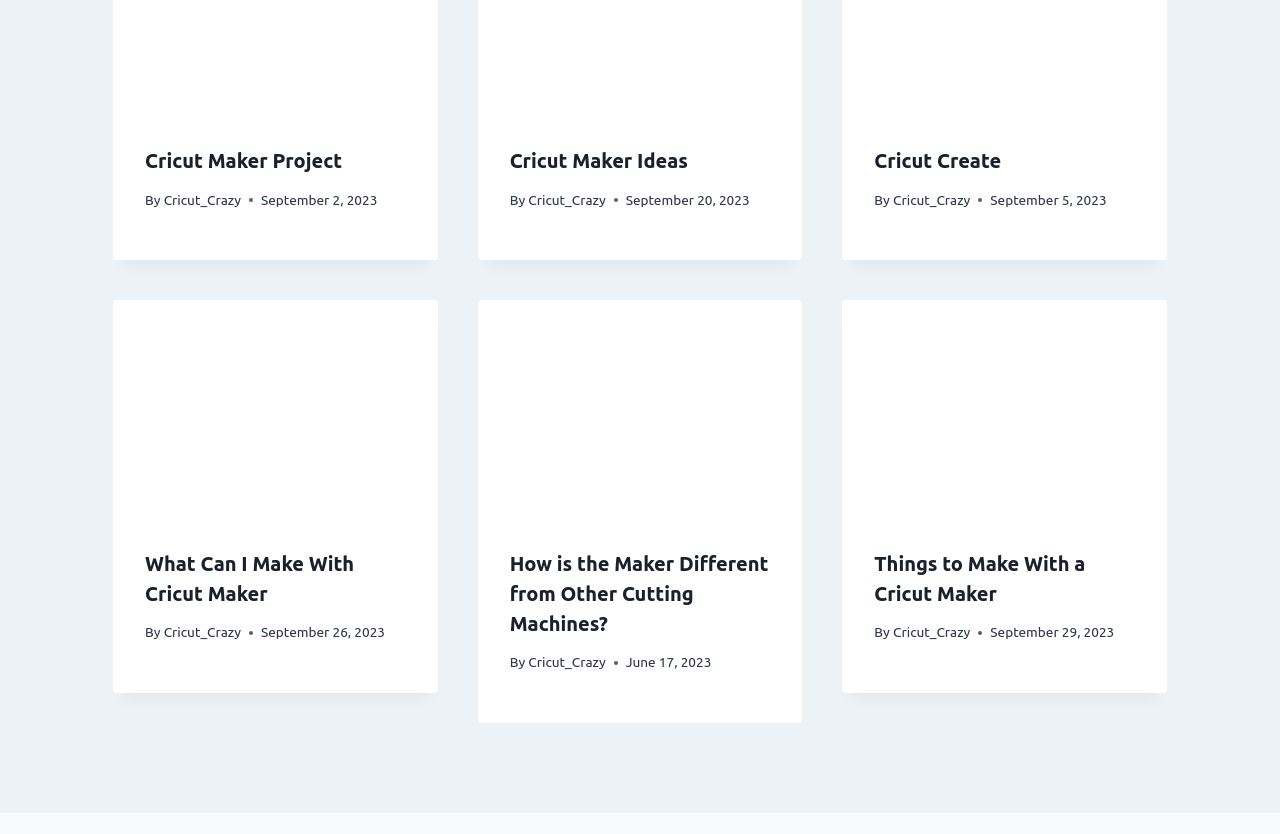What is the title of the second article on the webpage?
Give a comprehensive and detailed explanation for the question.

The title of the second article on the webpage can be found by looking at the headings, which are arranged in a hierarchical structure. The second heading is 'Cricut Maker Ideas'.